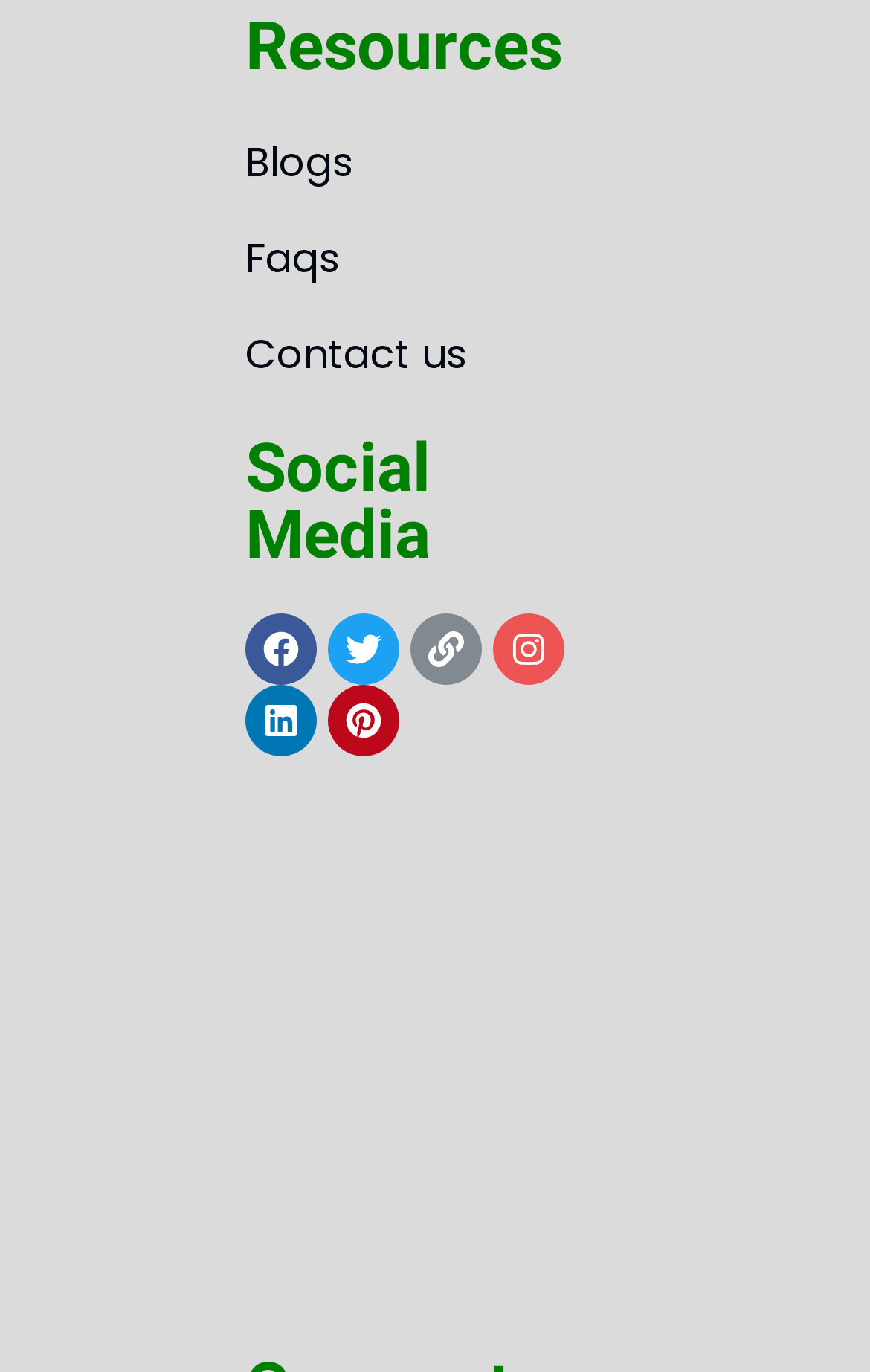Please specify the bounding box coordinates of the area that should be clicked to accomplish the following instruction: "Visit Facebook". The coordinates should consist of four float numbers between 0 and 1, i.e., [left, top, right, bottom].

[0.282, 0.446, 0.364, 0.498]